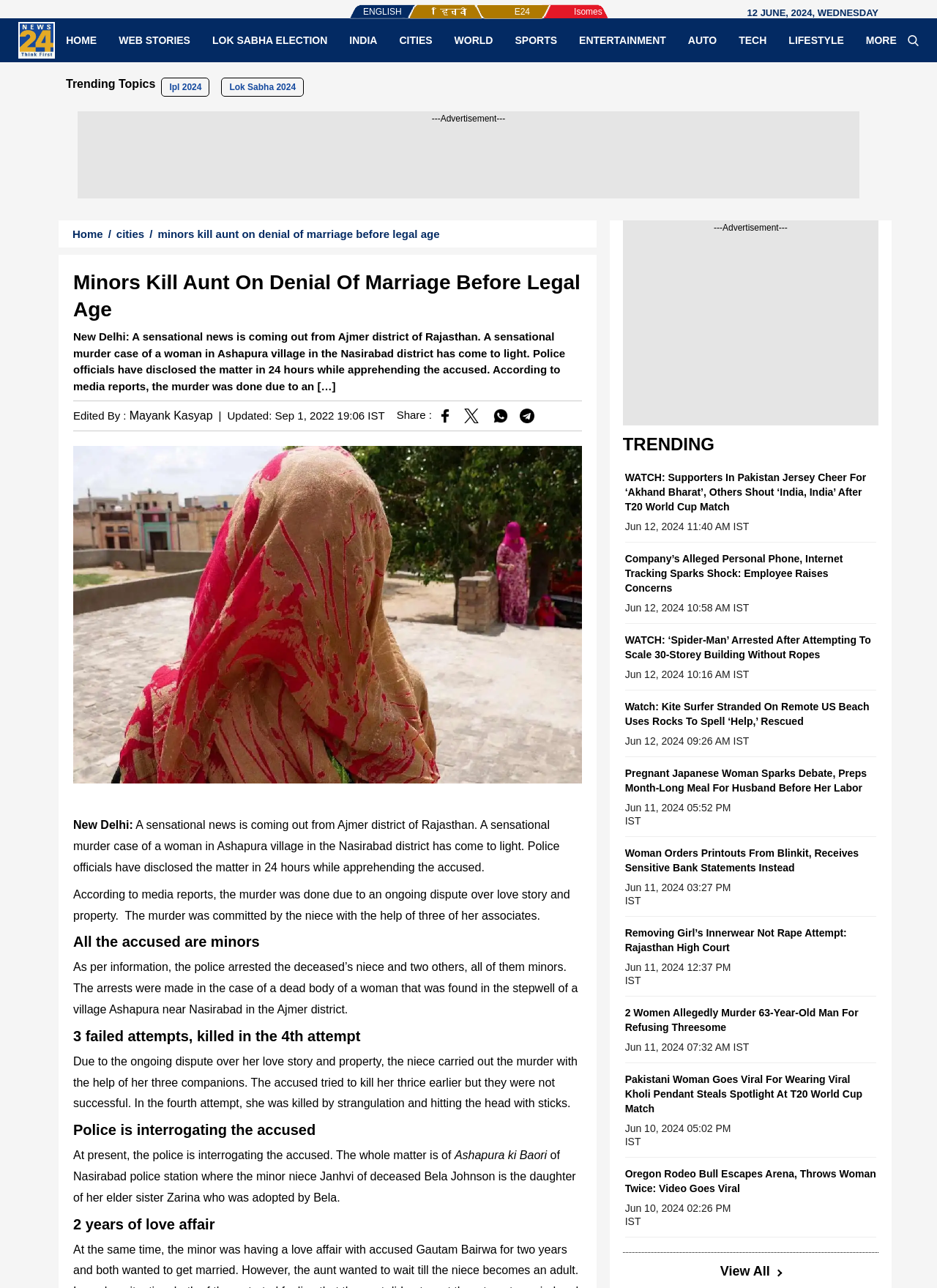Specify the bounding box coordinates for the region that must be clicked to perform the given instruction: "Watch the video about 'Spider-Man' arrested".

[0.667, 0.492, 0.93, 0.519]